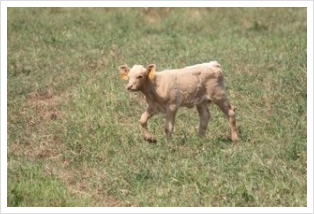Summarize the image with a detailed caption.

This image features a young calf, notable for its light tan color and curious expression. The calf is captured mid-stride, wandering through a grassy field, showcasing its playful and exploratory nature. Equipped with distinctive yellow ear tags, the calf stands out against the backdrop of the lush green grass. The caption highlights that this particular calf is one of the smallest among the herd and is not yet named, but it has shown significant growth over time. This scene embodies the charm and innocence of early life on a farm, emphasizing both the beauty of nature and the essence of rural living.